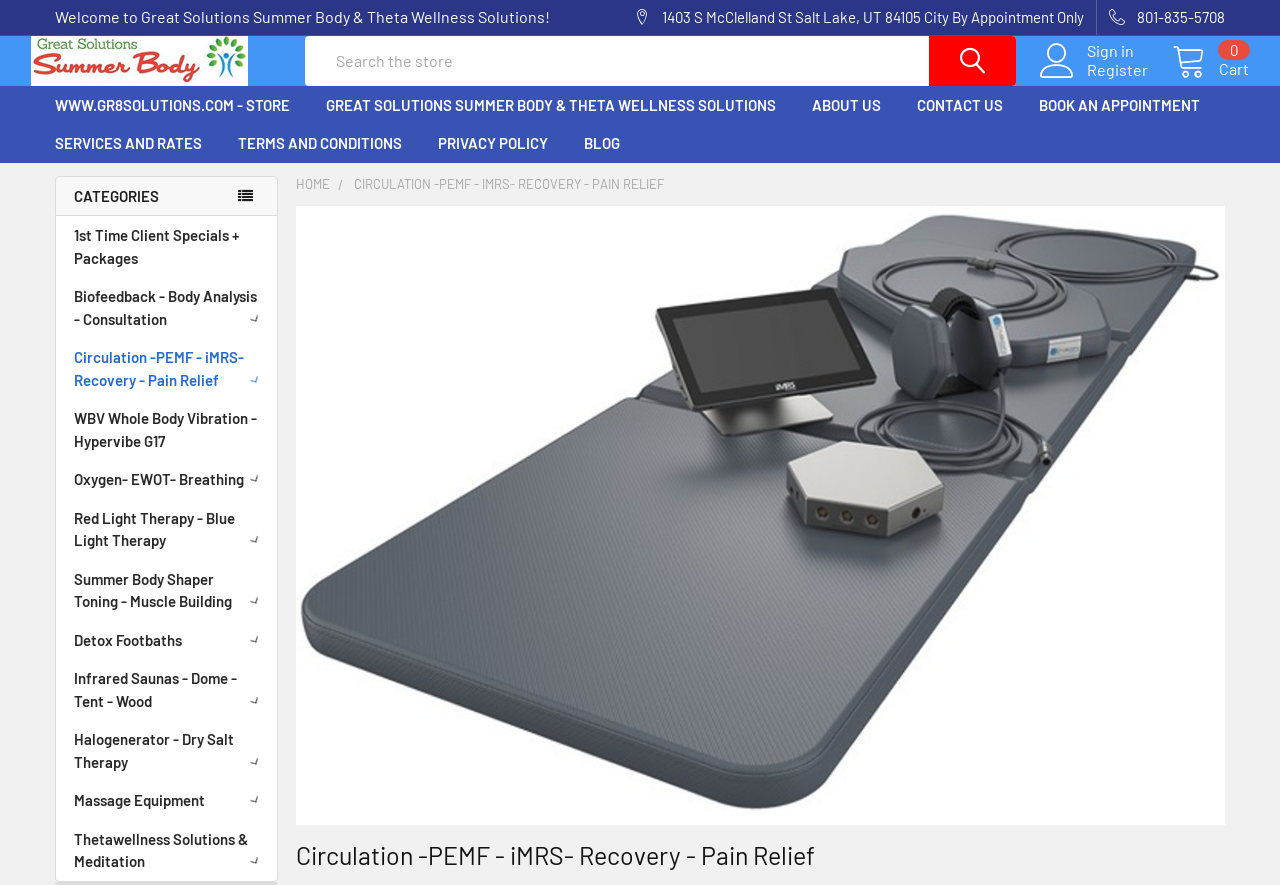Can you find the bounding box coordinates for the element to click on to achieve the instruction: "Call the phone number"?

[0.857, 0.0, 0.957, 0.039]